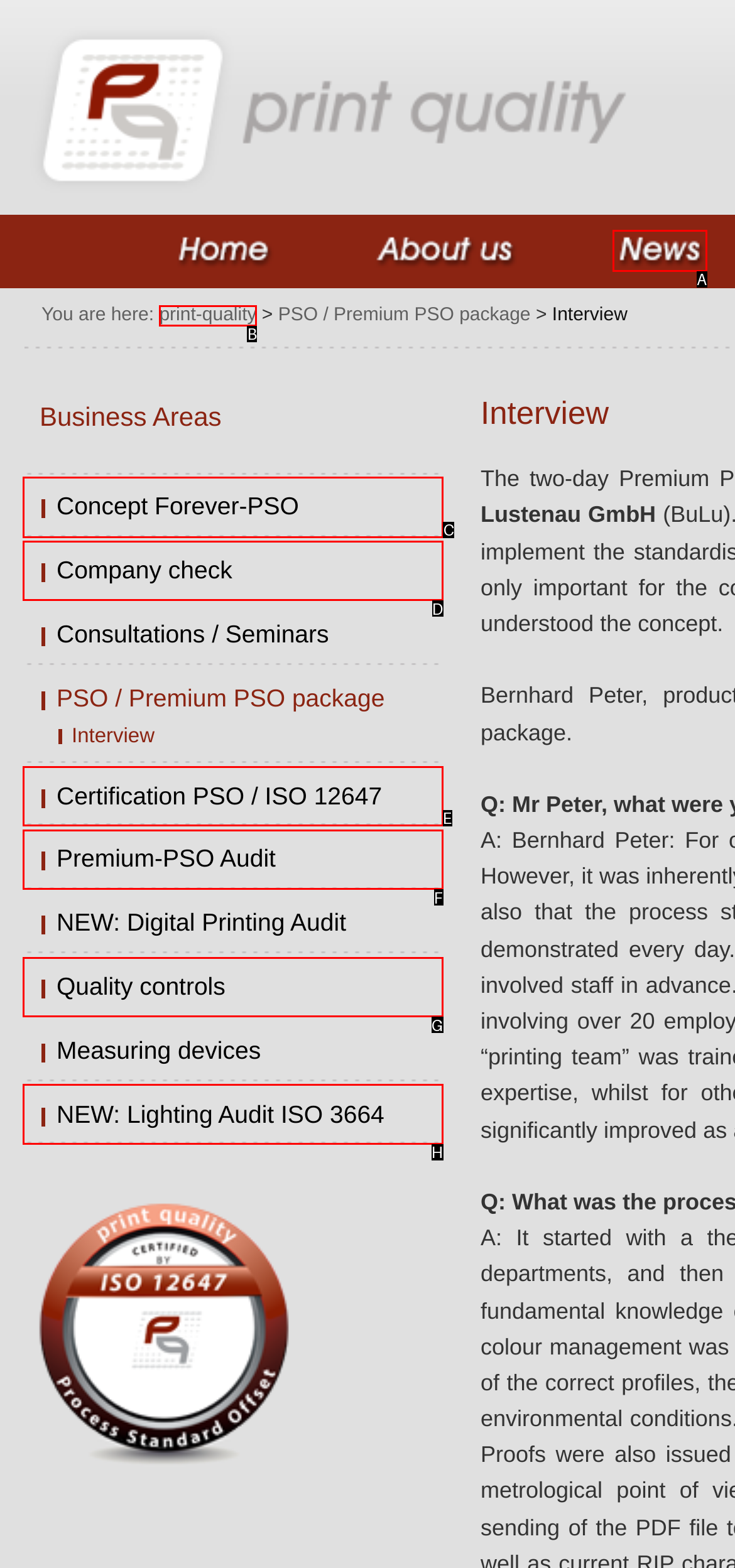Select the appropriate HTML element to click on to finish the task: check Concept Forever-PSO.
Answer with the letter corresponding to the selected option.

C